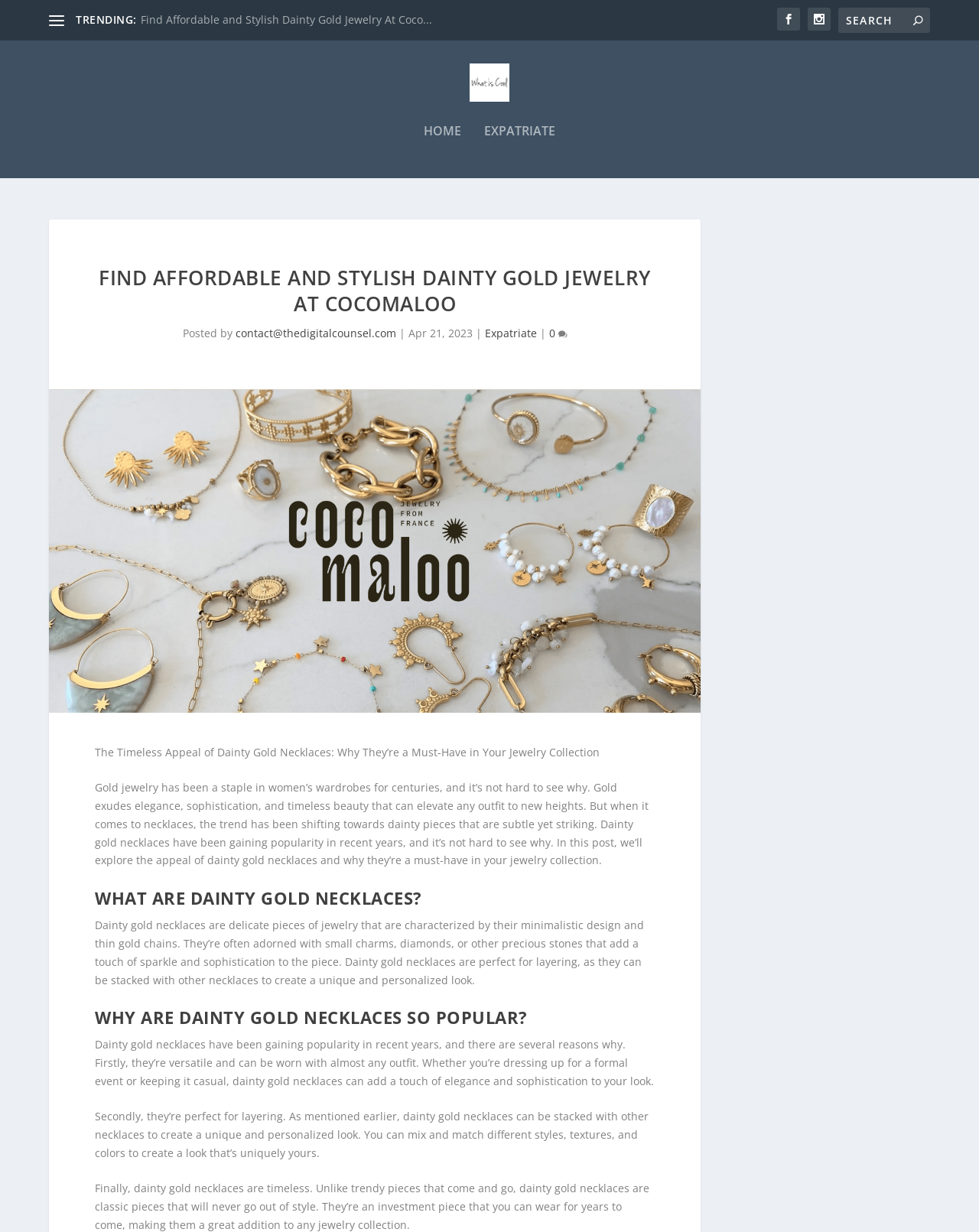Please pinpoint the bounding box coordinates for the region I should click to adhere to this instruction: "Go to the home page".

[0.433, 0.11, 0.471, 0.153]